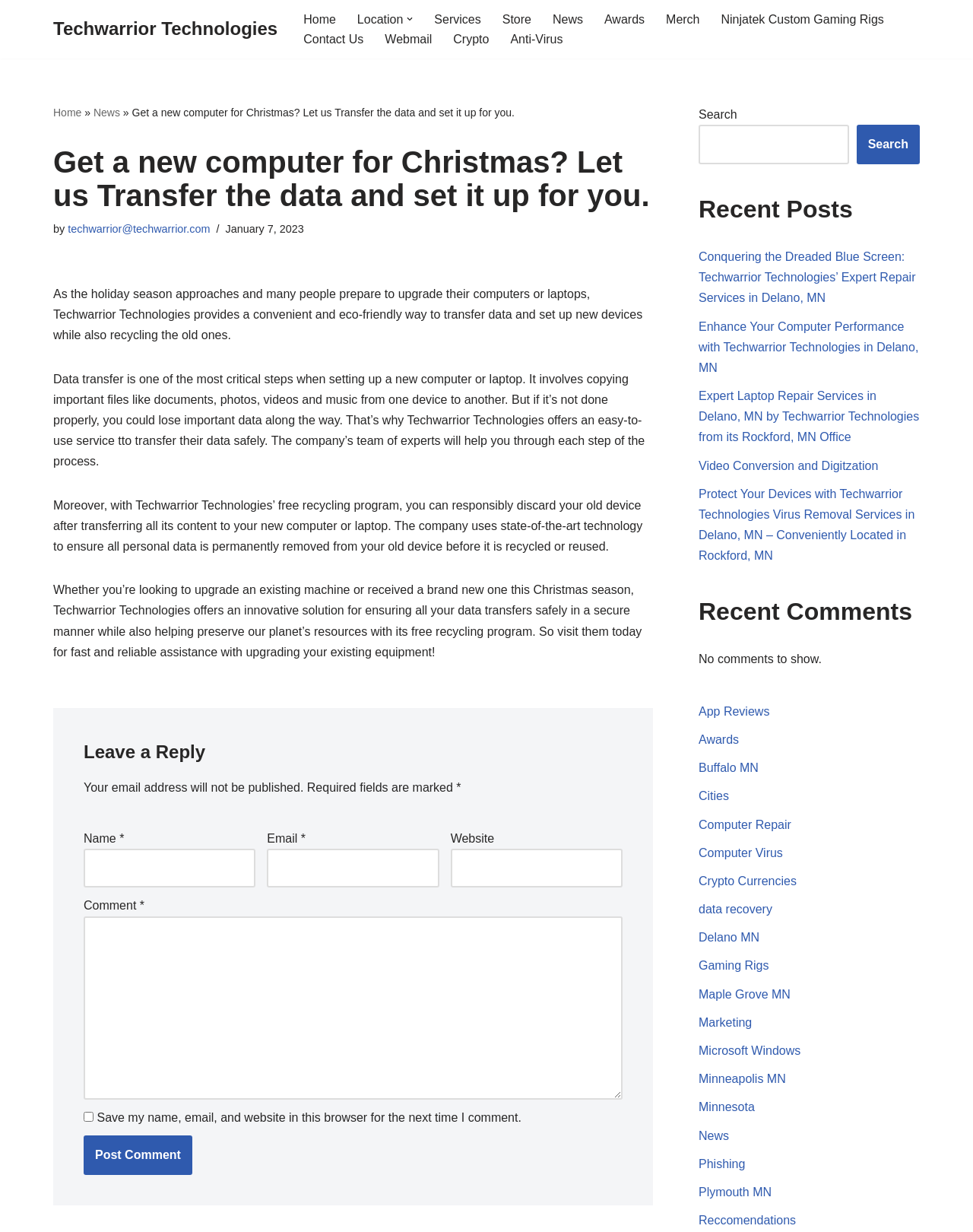Please identify the bounding box coordinates for the region that you need to click to follow this instruction: "Search the site".

None